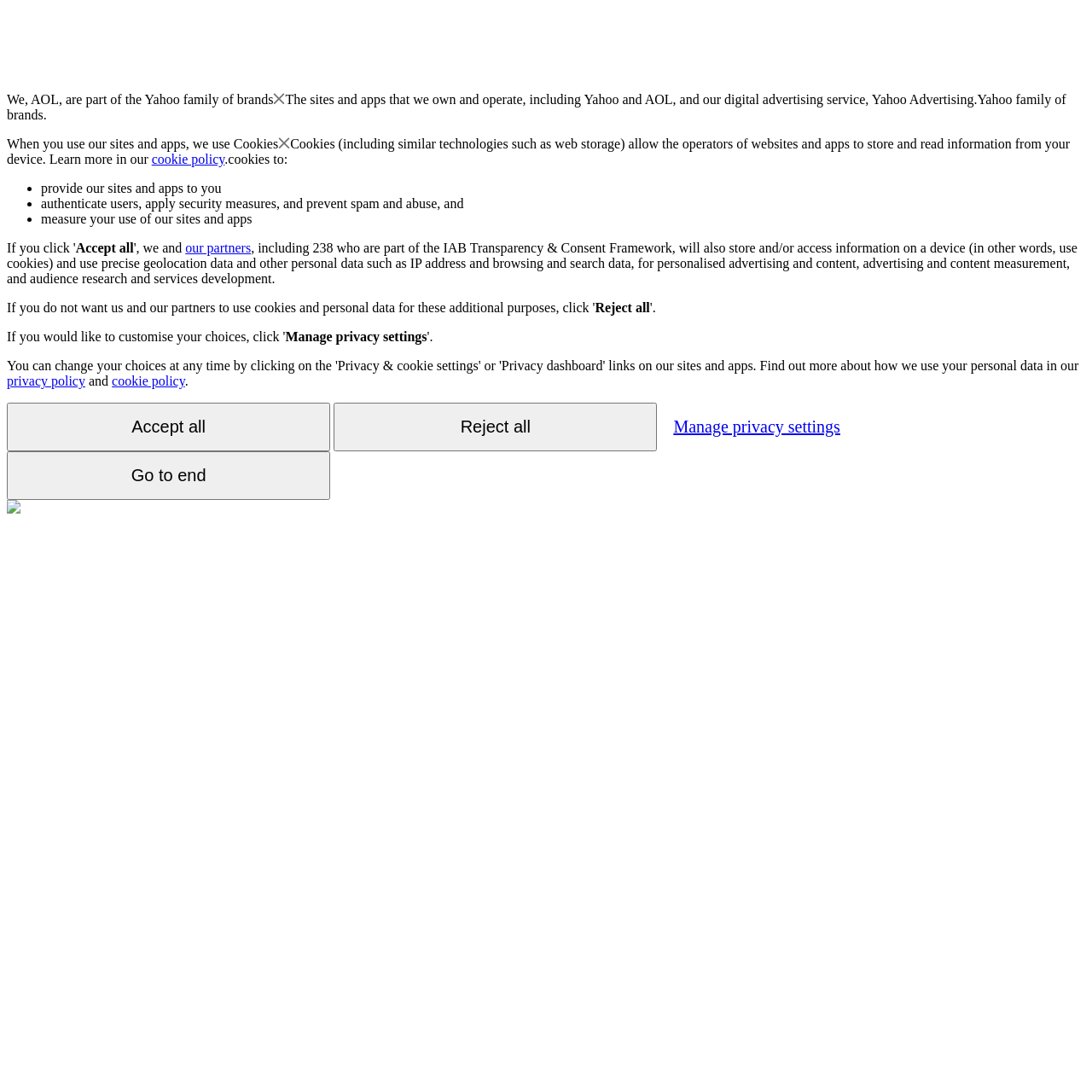Please predict the bounding box coordinates of the element's region where a click is necessary to complete the following instruction: "Submit your email address". The coordinates should be represented by four float numbers between 0 and 1, i.e., [left, top, right, bottom].

None